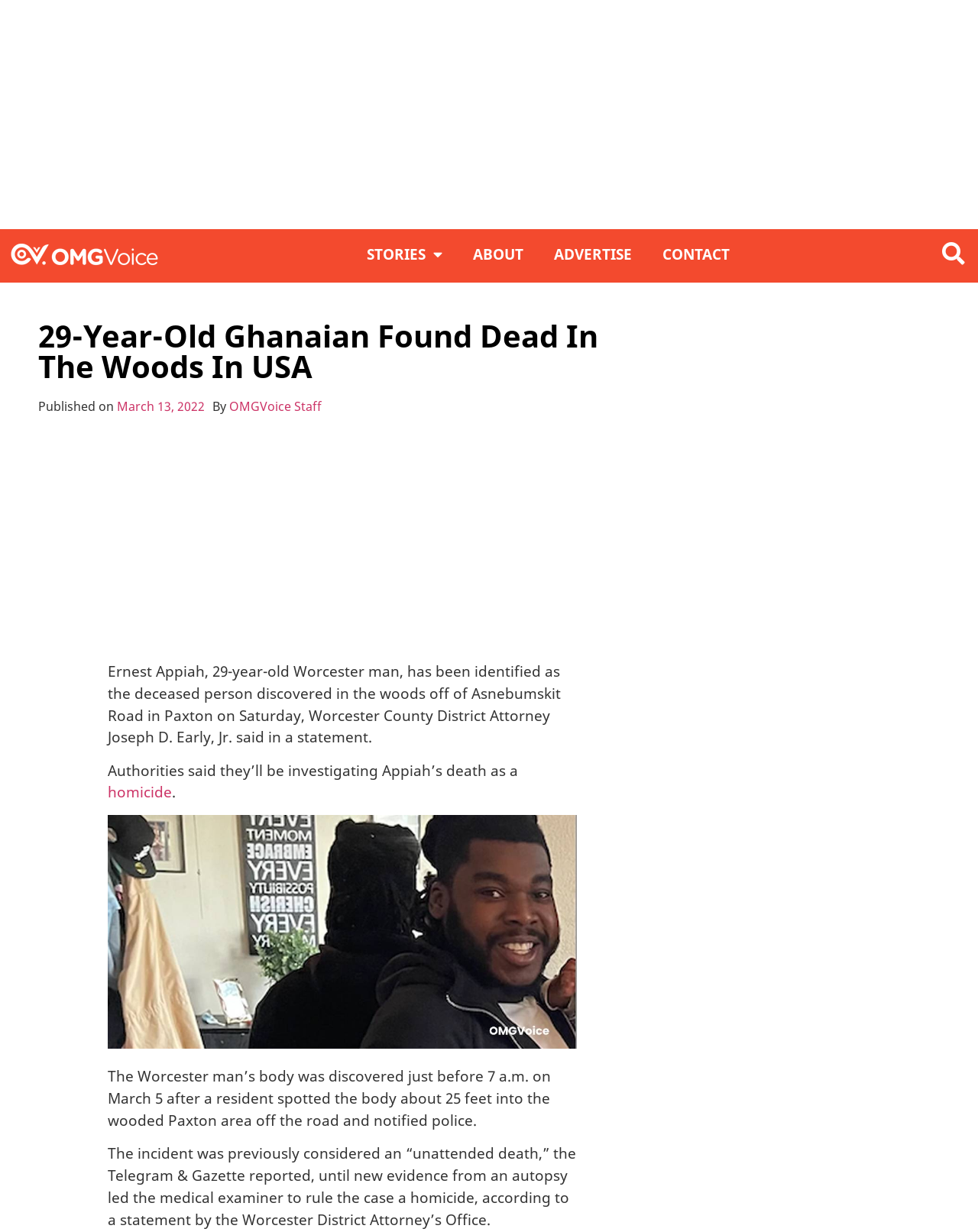Describe every aspect of the webpage in a detailed manner.

The webpage appears to be a news article about a 29-year-old Ghanaian man, Ernest Appiah, who was found dead in the woods in the USA. At the top of the page, there is a logo of "omgvoice" on the left, followed by a navigation menu with links to "STORIES", "ABOUT", "ADVERTISE", and "CONTACT". On the right side, there is a search bar with a "Search" button.

Below the navigation menu, there is a heading that reads "29-Year-Old Ghanaian Found Dead In The Woods In USA". Underneath the heading, there is a publication date and time, "March 13, 2022", and the author's name, "OMGVoice Staff".

The main content of the article is divided into several paragraphs. The first paragraph introduces the deceased person, Ernest Appiah, and mentions that he was found dead in the woods off of Asnebumskit Road in Paxton on Saturday. The second paragraph explains that the authorities will be investigating Appiah's death as a homicide.

To the right of the second paragraph, there is an image of Ernest Appiah. The third paragraph describes how the body was discovered, and the fourth paragraph provides more information about the investigation, including that the incident was initially considered an "unattended death" but was later ruled a homicide after an autopsy.

Throughout the page, there are three advertisements, one at the top, one in the middle, and one at the bottom.